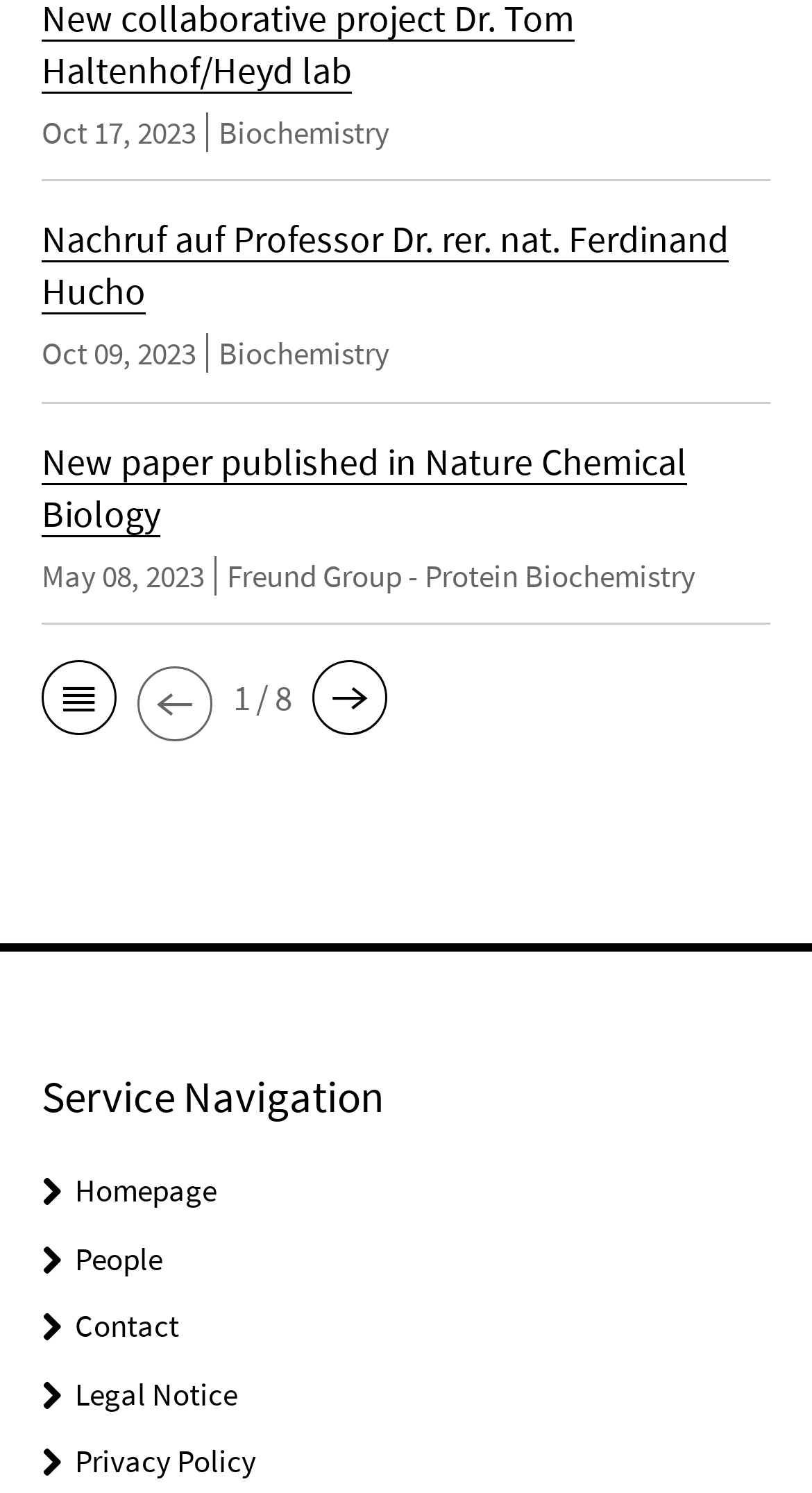What is the source of the first news article?
Use the image to give a comprehensive and detailed response to the question.

The first news article has a source label 'Source: Biochemistry' which is located above the article title, indicating that the article is from the Biochemistry department.